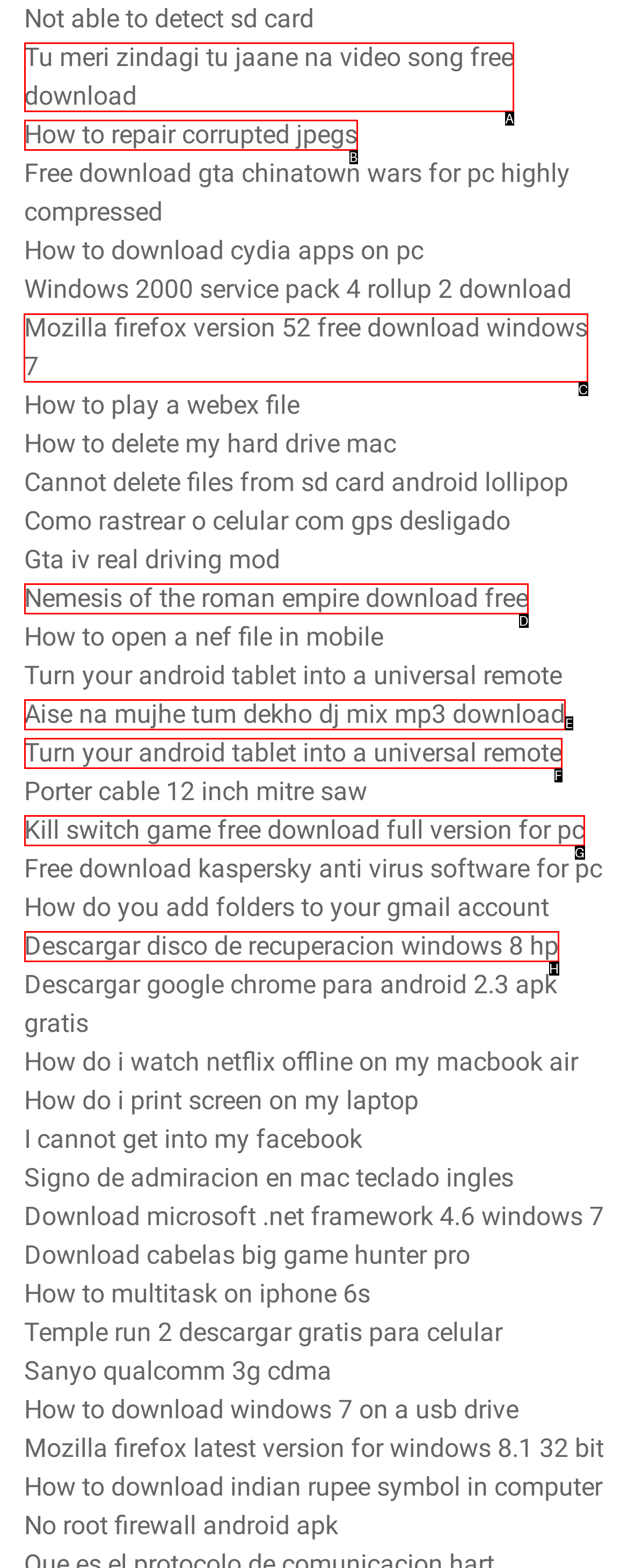From the available options, which lettered element should I click to complete this task: Download Mozilla Firefox version 52 for Windows 7?

C